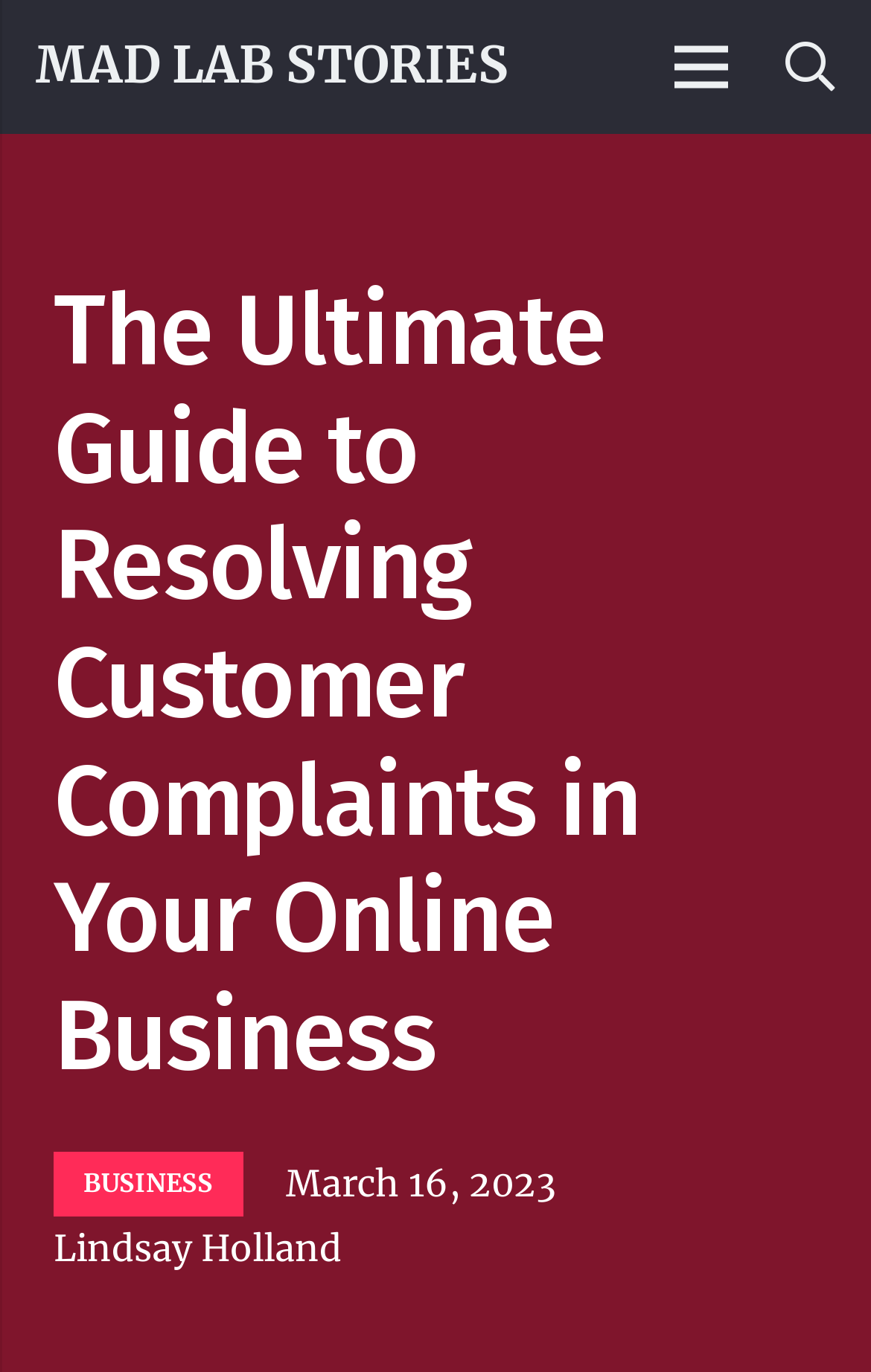Determine the title of the webpage and give its text content.

The Ultimate Guide to Resolving Customer Complaints in Your Online Business